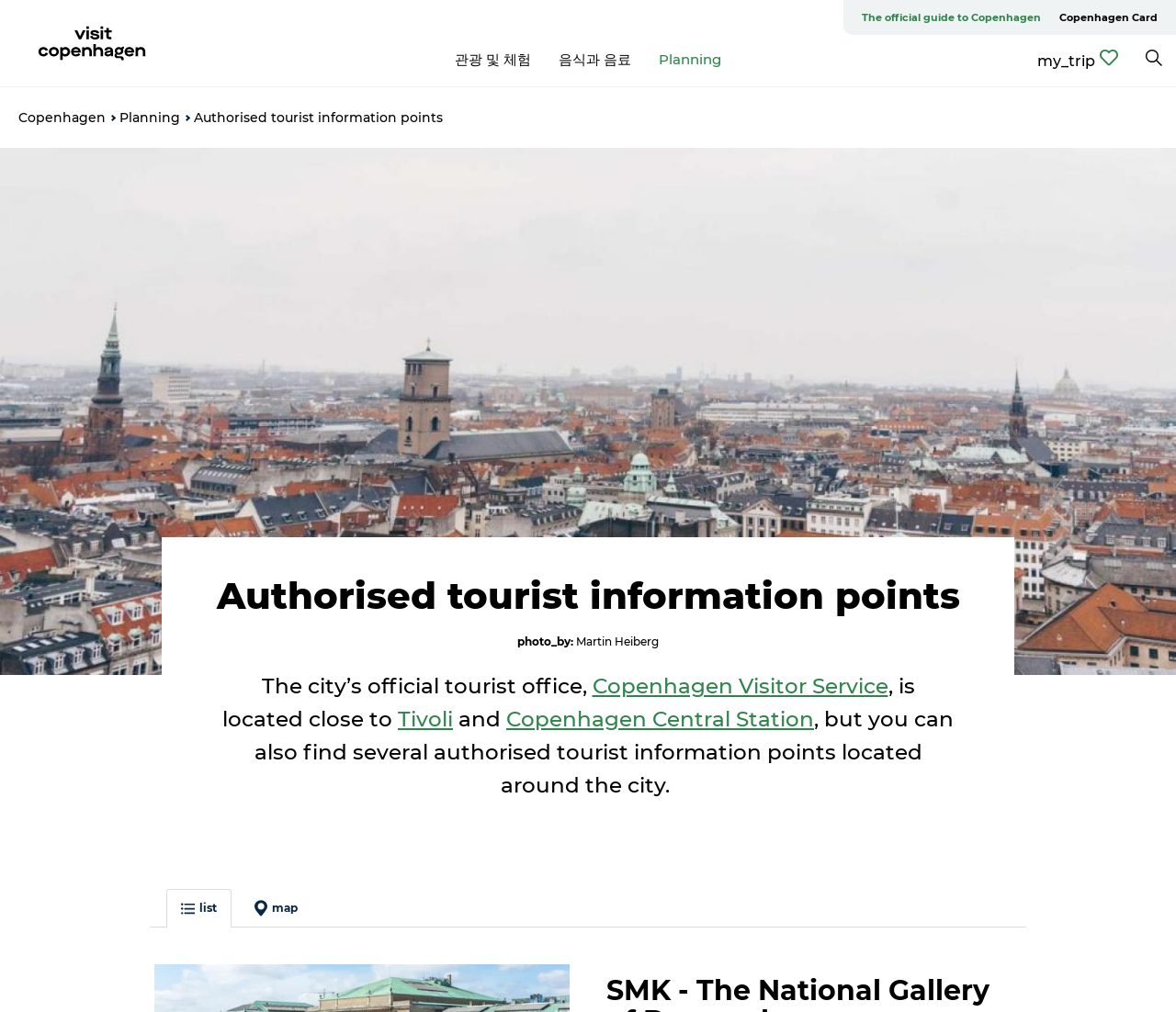Describe all the visual and textual components of the webpage comprehensively.

The webpage appears to be the official tourist guide to Copenhagen, with the title "Authorised tourist information points | VisitCopenhagen" at the top. Below the title, there is a horizontal navigation bar with links to "The official guide to Copenhagen", "Copenhagen Card", and other categories like "관광 및 체험" and "음식과 음료".

On the top-right corner, there is a "my_trip" section with an icon next to it. Below this section, there is a search bar with a magnifying glass icon.

The main content of the page is divided into two sections. On the left, there is a large image of Copenhagen city center from above, taking up most of the vertical space. On the right, there is a heading "Authorised tourist information points" followed by a paragraph of text that describes the location of the city's official tourist office, Copenhagen Visitor Service, and its proximity to Tivoli and Copenhagen Central Station. The text also mentions that there are several authorised tourist information points located around the city.

Below the paragraph, there are two buttons, "list" and "map", which are likely used to switch between different views of the tourist information points. The "list" button is currently pressed.

At the bottom of the page, there is a credit section with the photographer's name, Martin Heiberg, and a copyright symbol.